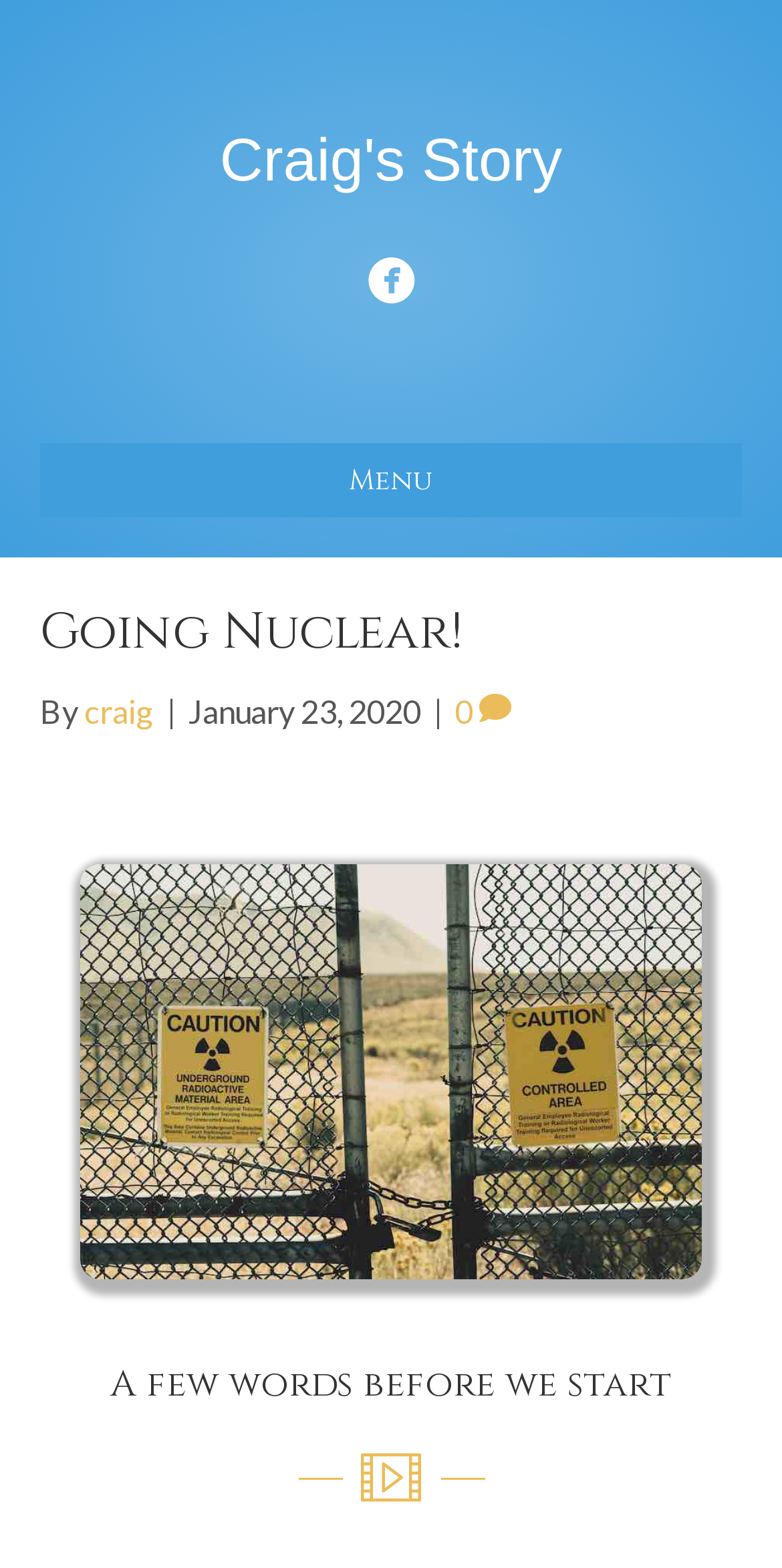Describe every aspect of the webpage comprehensively.

The webpage is titled "Going Nuclear! - Craig's Story" and has a prominent link with the same text at the top. To the right of the title link, there is a smaller link with a icon '\ue227'. Below the title, there is a button labeled "Menu" that spans almost the entire width of the page.

Below the menu button, there is a header section that contains the title "Going Nuclear!" in a larger font, followed by the text "By" and a link to "craig". A vertical line separates the author's name from the date "January 23, 2020". To the right of the date, there is a link with a icon '0 \uf075'.

On the left side of the page, there is a large image with the alt text "going nuclear" that takes up most of the vertical space. Above the image, there is a heading that reads "A few words before we start". Below the image, there is a table layout that spans about half of the page width.

The content of the page appears to be a personal story or blog post, with the title and image suggesting a theme related to cancer treatment or medical experience. The text "A few words before we start" implies that the main content of the post is about to begin.